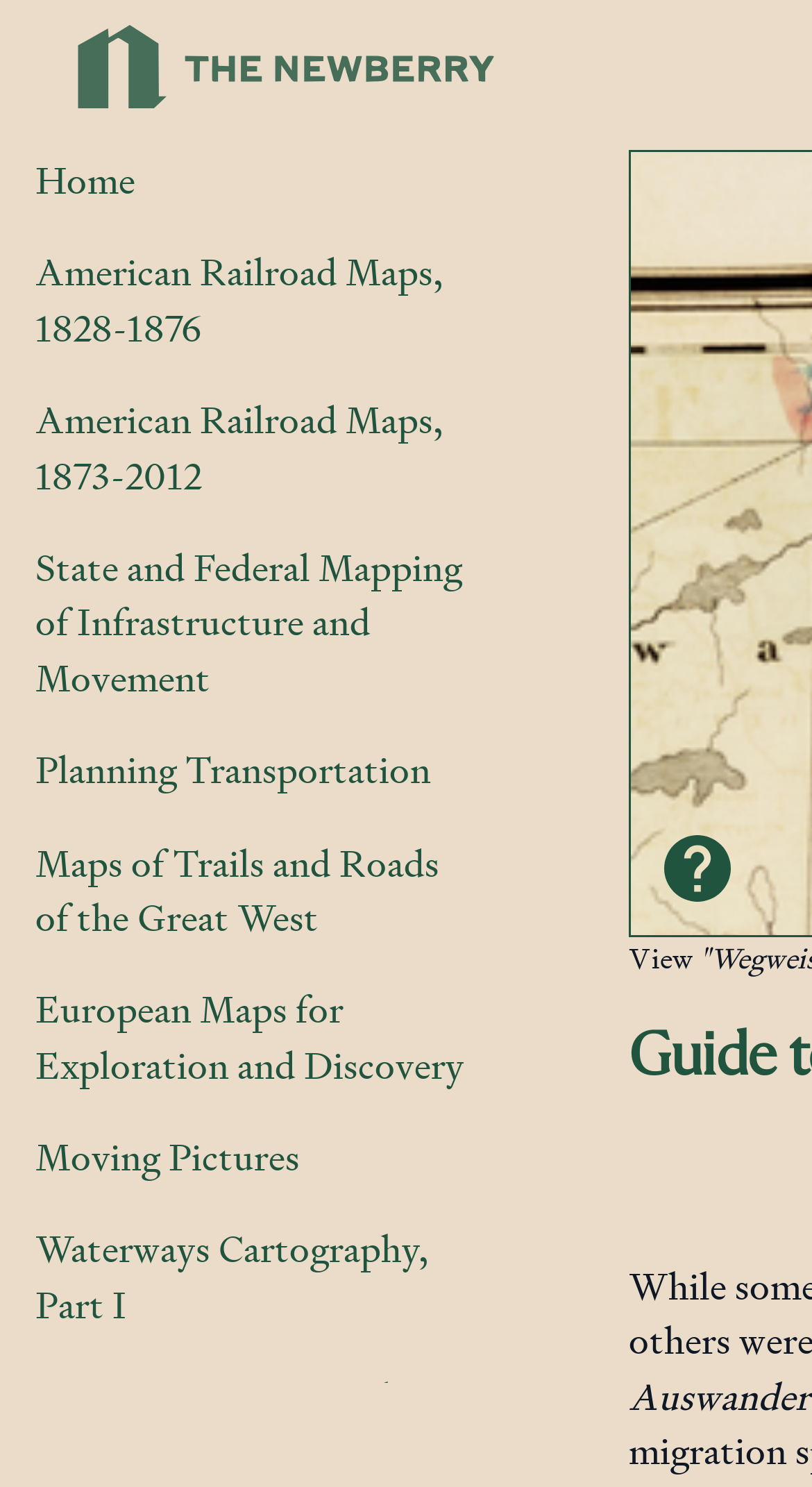Please respond in a single word or phrase: 
What is the text on the button next to 'Waterways Cartography, Part I'?

View